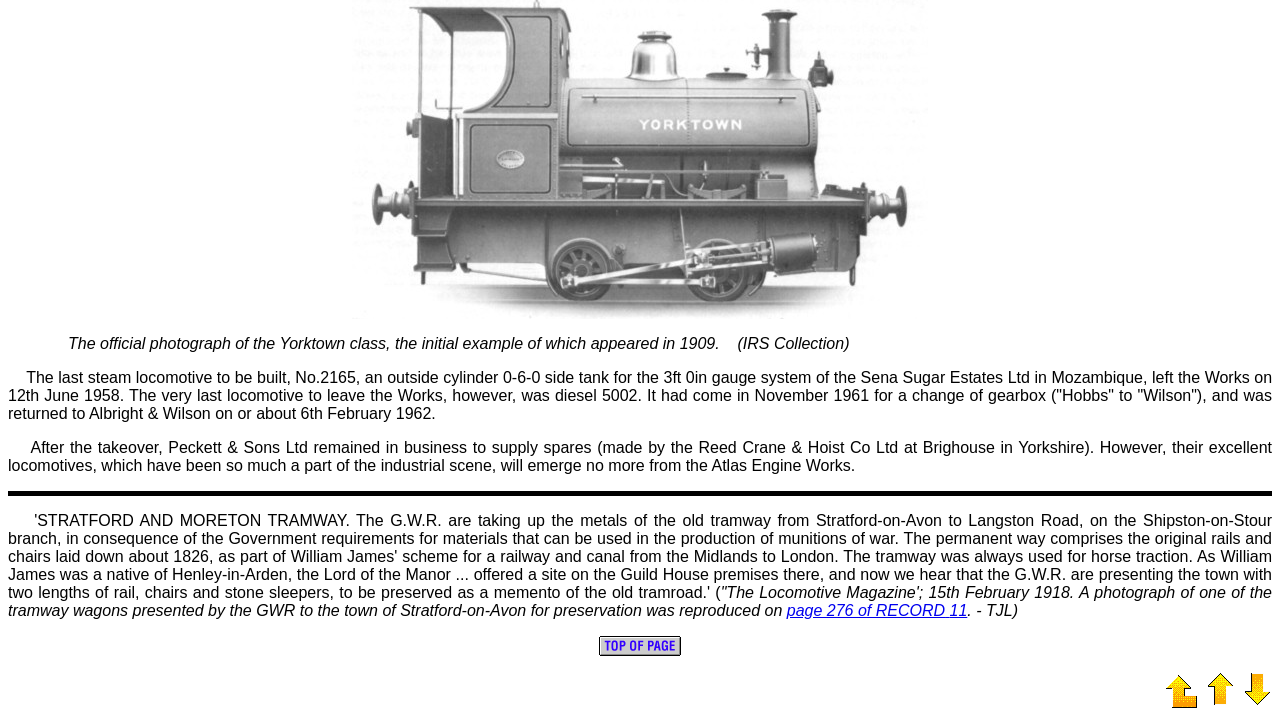Locate the UI element described by title="Index page" in the provided webpage screenshot. Return the bounding box coordinates in the format (top-left x, top-left y, bottom-right x, bottom-right y), ensuring all values are between 0 and 1.

[0.91, 0.961, 0.936, 0.982]